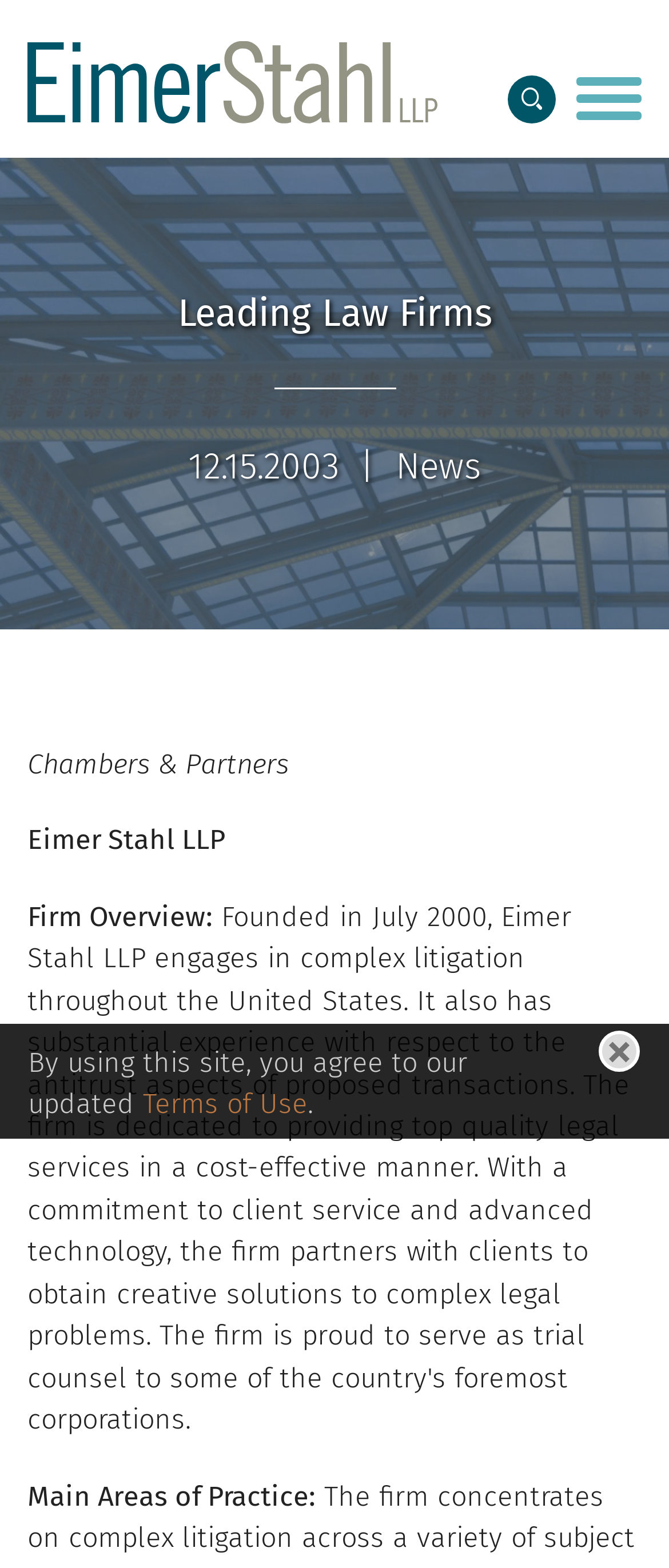Craft a detailed narrative of the webpage's structure and content.

The webpage is about the Law Firm of Eimer Stahl, a leading law firm. At the top left, there is a link to the law firm's website, accompanied by a logo image. Below this, there are three links: "Main Content", "Main Menu", and "Jump to Page", which are aligned horizontally. 

To the right of these links, there is a search bar with a magnifying glass icon. Next to the search bar, there is a button labeled "Menu" that controls the main navigation menu. 

Further down, there is a prominent heading that reads "Leading Law Firms". Below this heading, there is a date "12.15.2003" followed by a link to "News". 

On the left side of the page, there is a section with several paragraphs of text. The first paragraph mentions "Chambers & Partners" and provides an overview of the law firm. The subsequent paragraphs describe the firm's main areas of practice. 

At the bottom of the page, there is a notice about the terms of use, which includes a link to the "Terms of Use" page. There is also a "Close" button nearby.